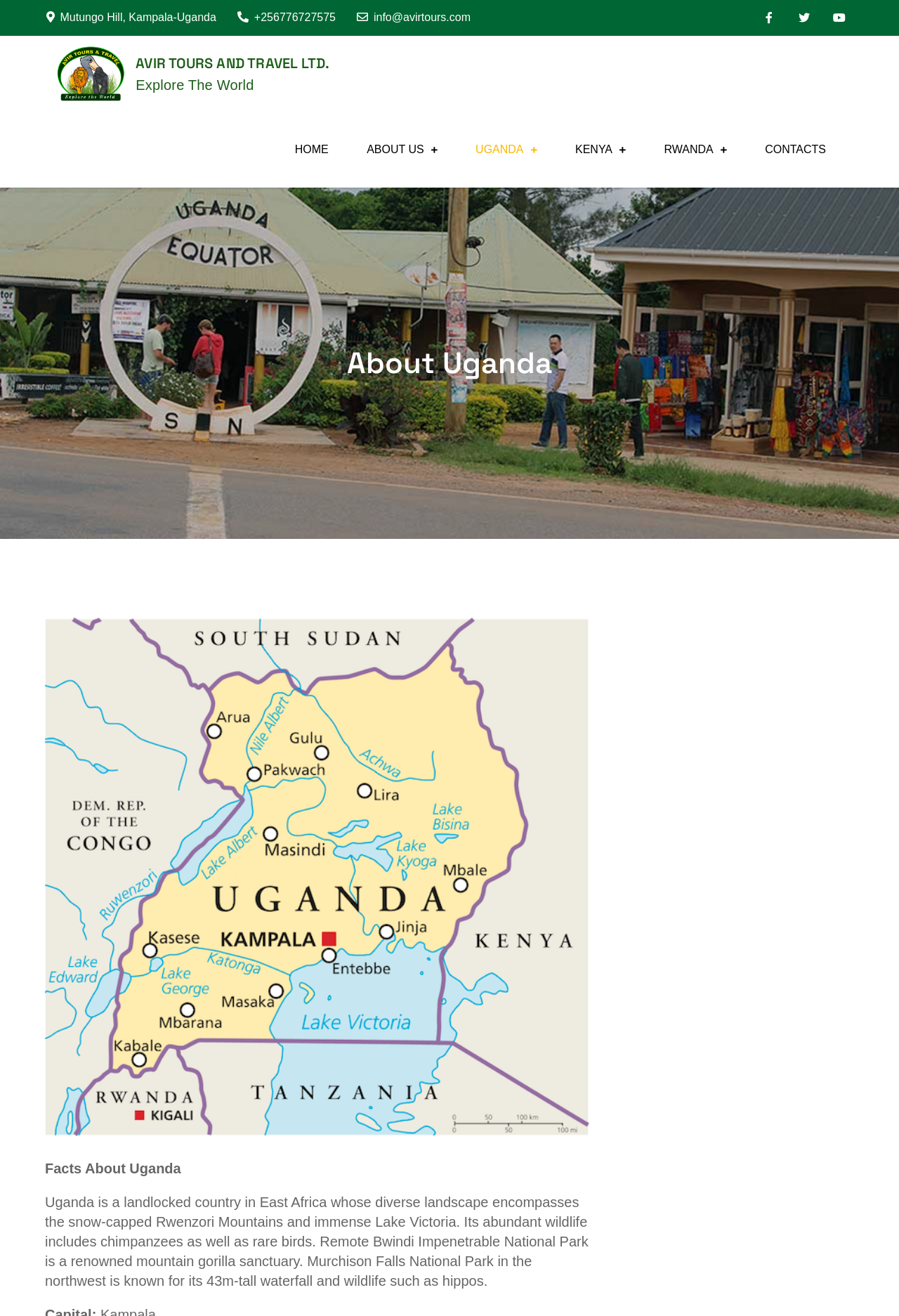Please determine the bounding box coordinates, formatted as (top-left x, top-left y, bottom-right x, bottom-right y), with all values as floating point numbers between 0 and 1. Identify the bounding box of the region described as: AVIR TOURS AND TRAVEL LTD.

[0.151, 0.041, 0.367, 0.055]